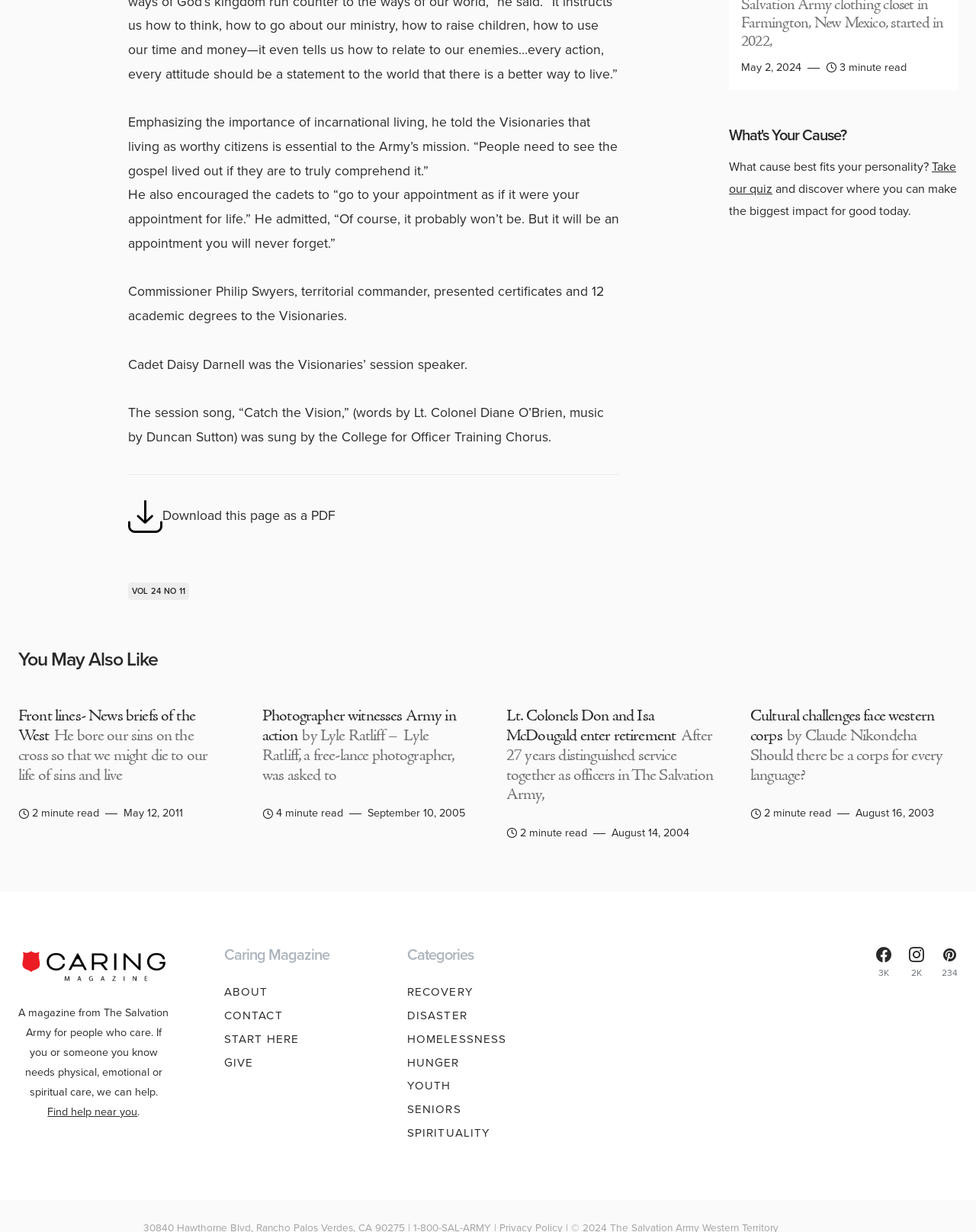Please find the bounding box coordinates of the element that you should click to achieve the following instruction: "Find help near you". The coordinates should be presented as four float numbers between 0 and 1: [left, top, right, bottom].

[0.049, 0.895, 0.141, 0.909]